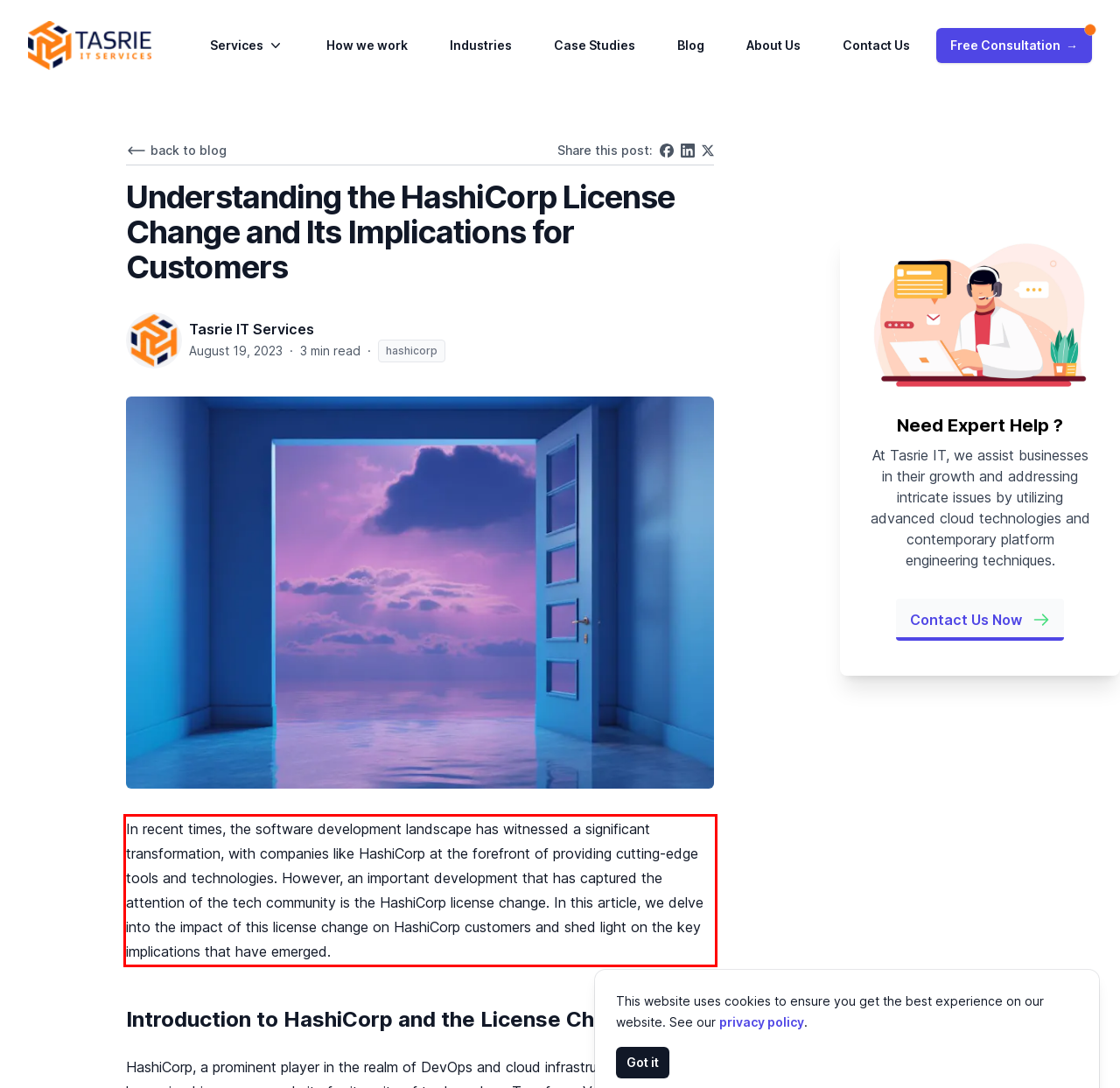Identify the text inside the red bounding box on the provided webpage screenshot by performing OCR.

In recent times, the software development landscape has witnessed a significant transformation, with companies like HashiCorp at the forefront of providing cutting-edge tools and technologies. However, an important development that has captured the attention of the tech community is the HashiCorp license change. In this article, we delve into the impact of this license change on HashiCorp customers and shed light on the key implications that have emerged.